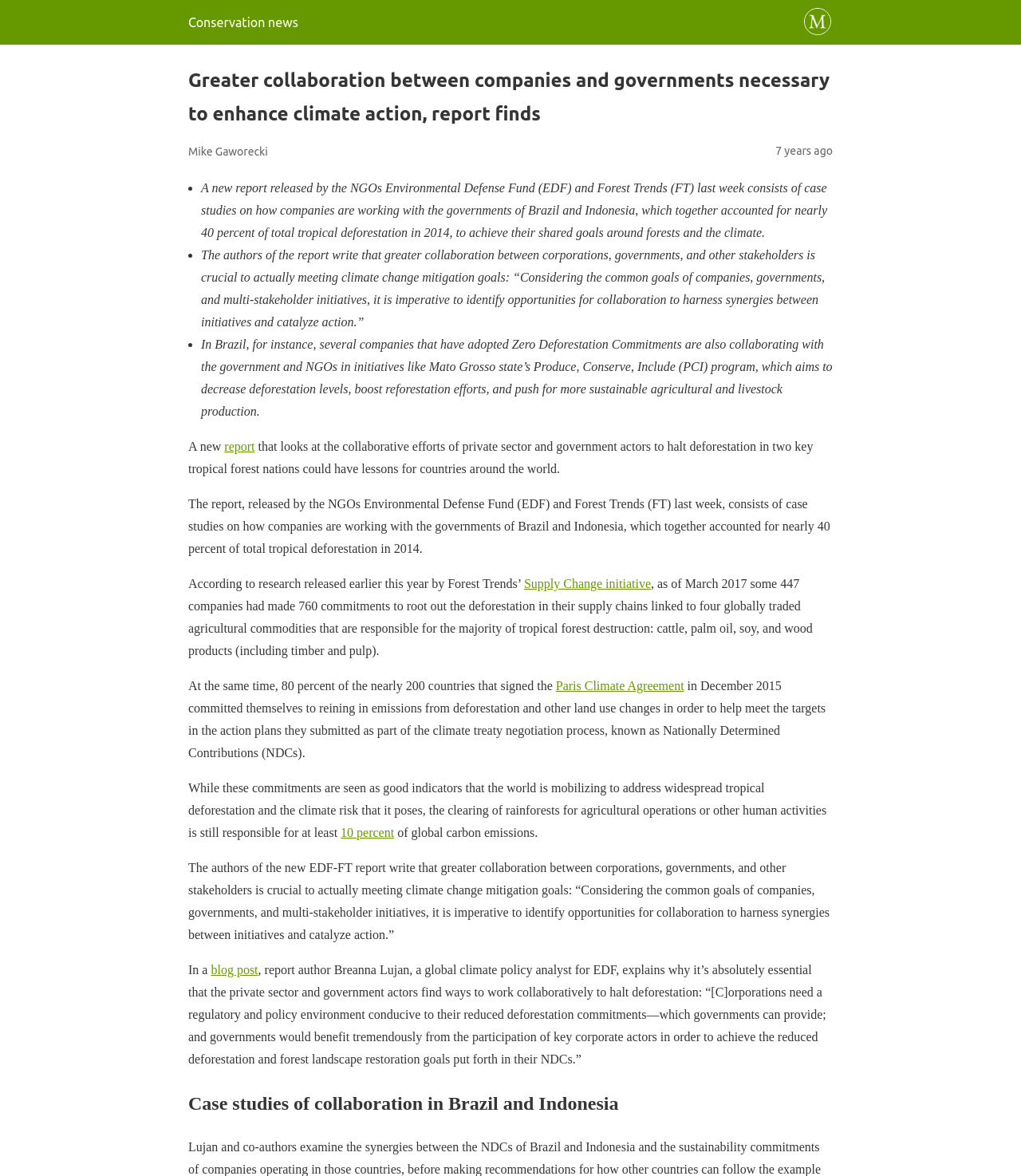What is the topic of the report?
Please describe in detail the information shown in the image to answer the question.

The report is about the collaboration between companies and governments to enhance climate action, as indicated by the heading and the text content of the webpage.